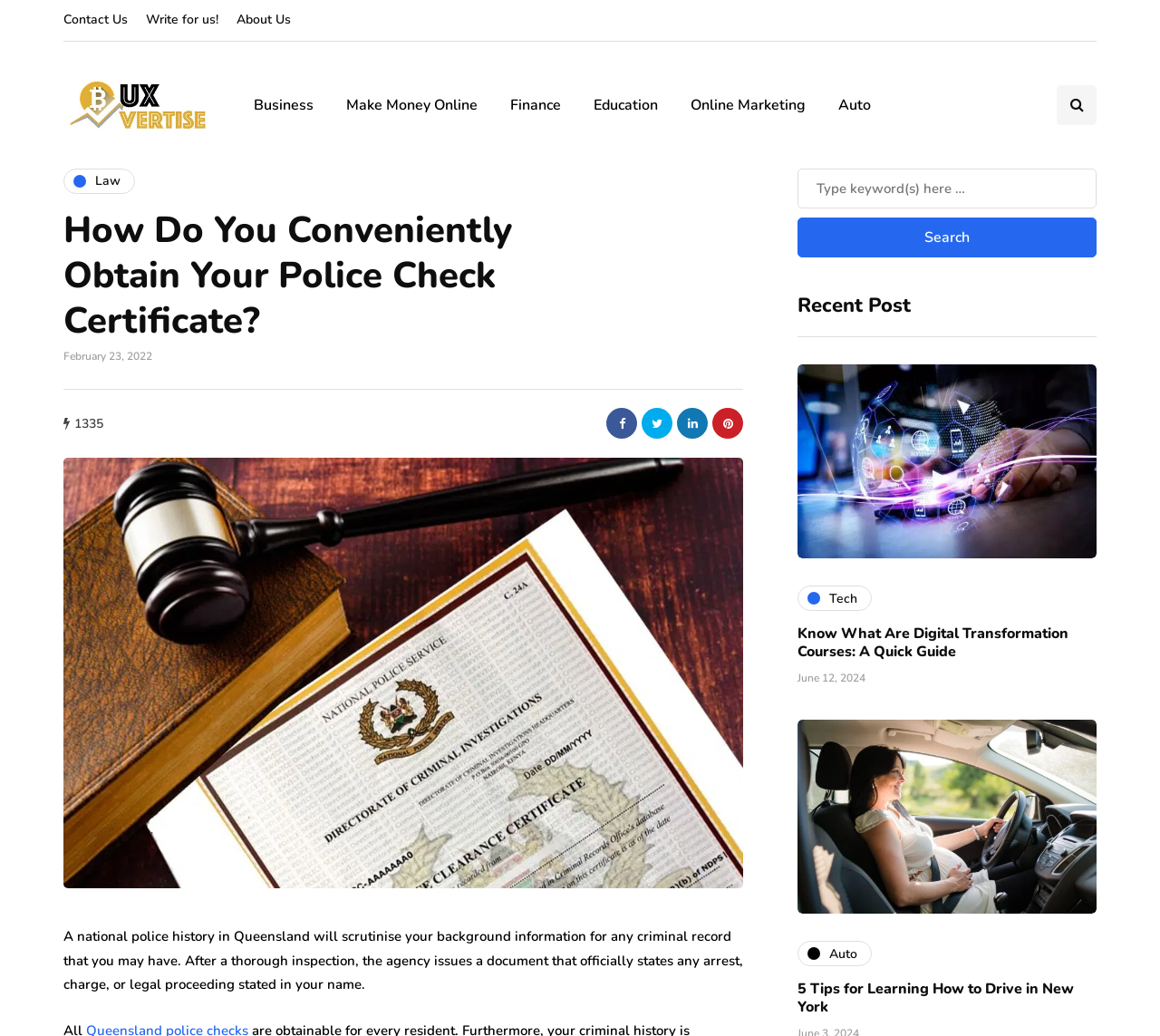Specify the bounding box coordinates of the area that needs to be clicked to achieve the following instruction: "Read about How Do You Conveniently Obtain Your Police Check Certificate?".

[0.055, 0.2, 0.523, 0.331]